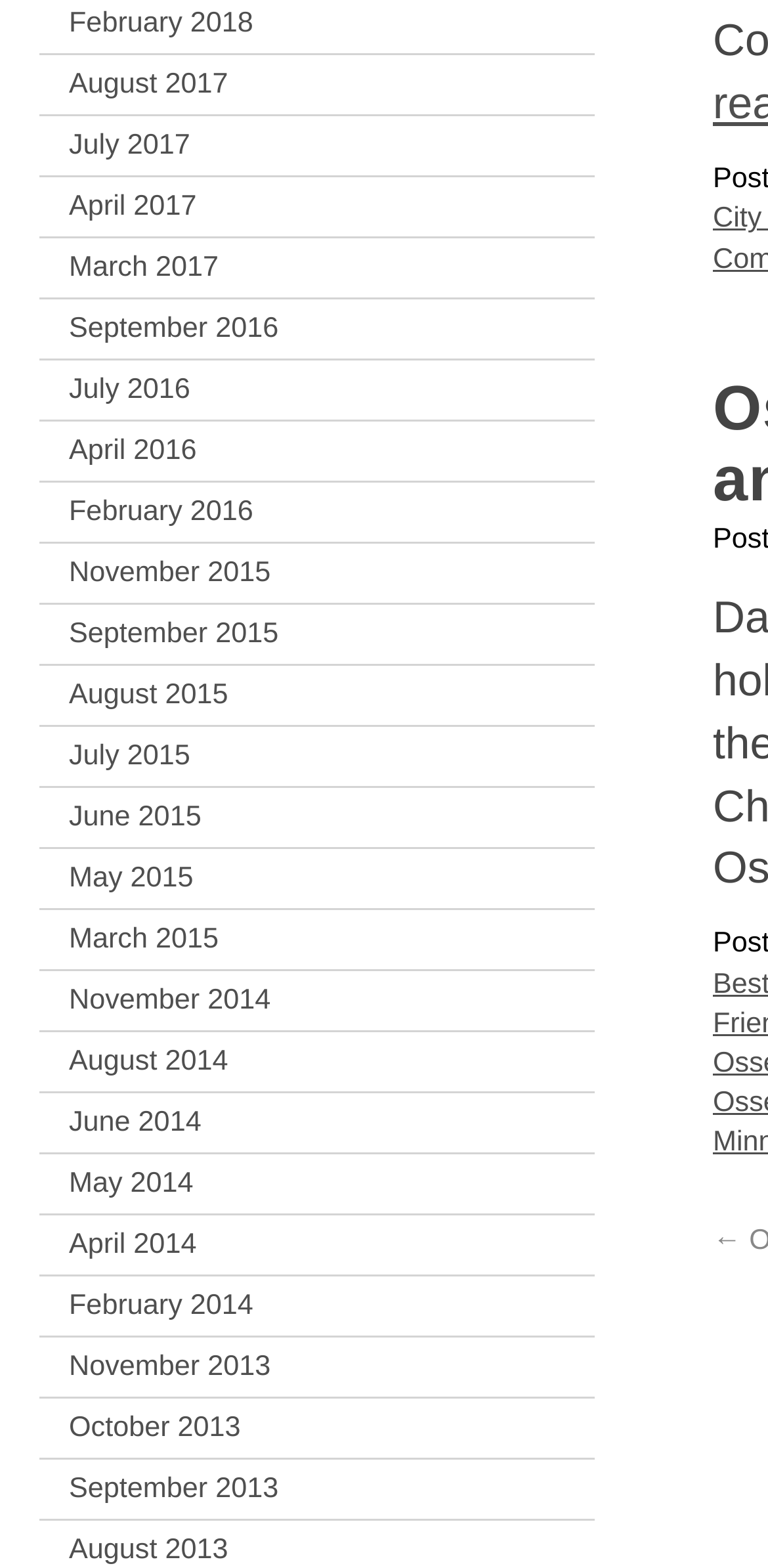How many links are there on the webpage?
Give a one-word or short-phrase answer derived from the screenshot.

27